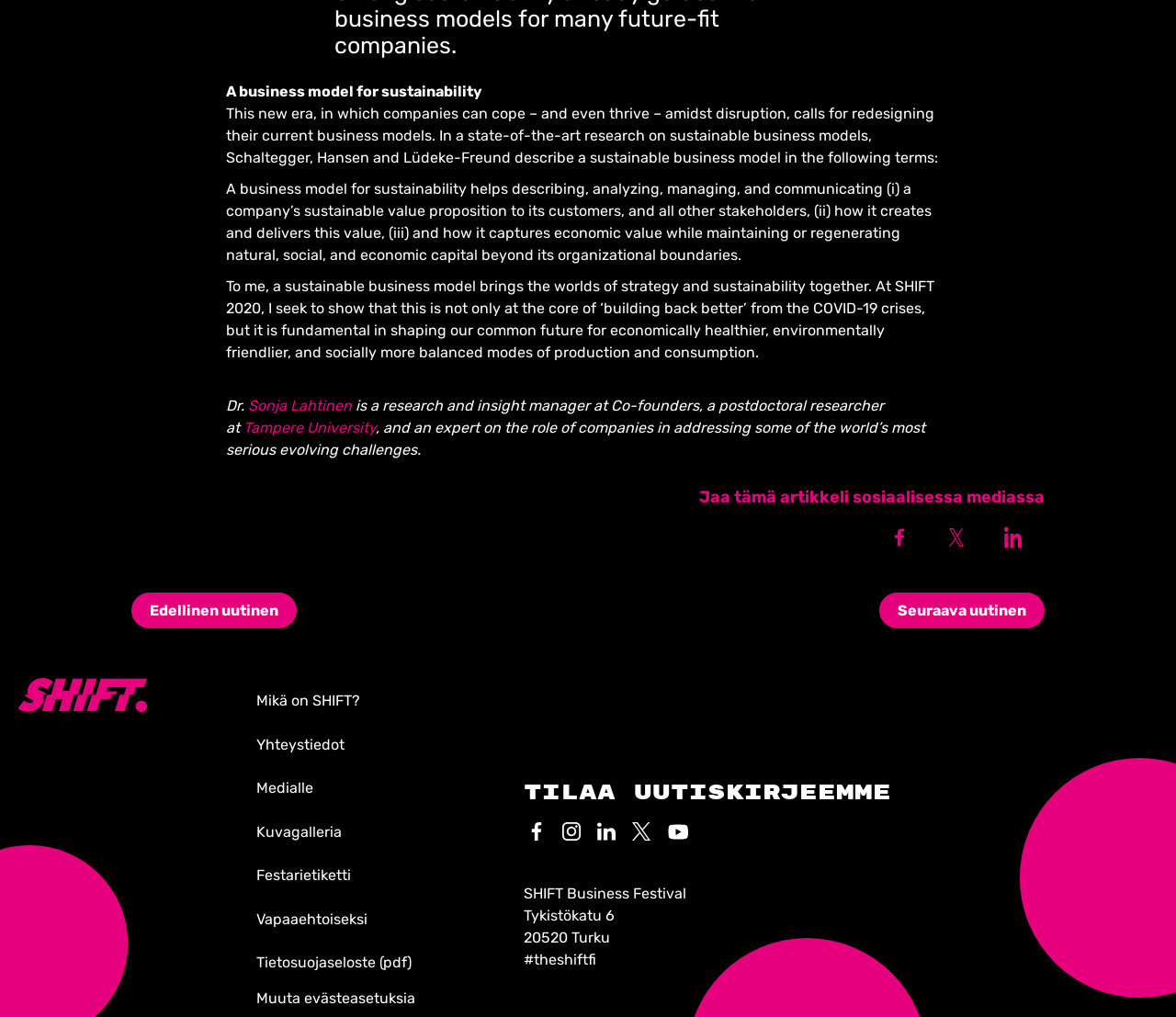Locate the bounding box coordinates of the element's region that should be clicked to carry out the following instruction: "Read the previous news". The coordinates need to be four float numbers between 0 and 1, i.e., [left, top, right, bottom].

[0.112, 0.583, 0.252, 0.618]